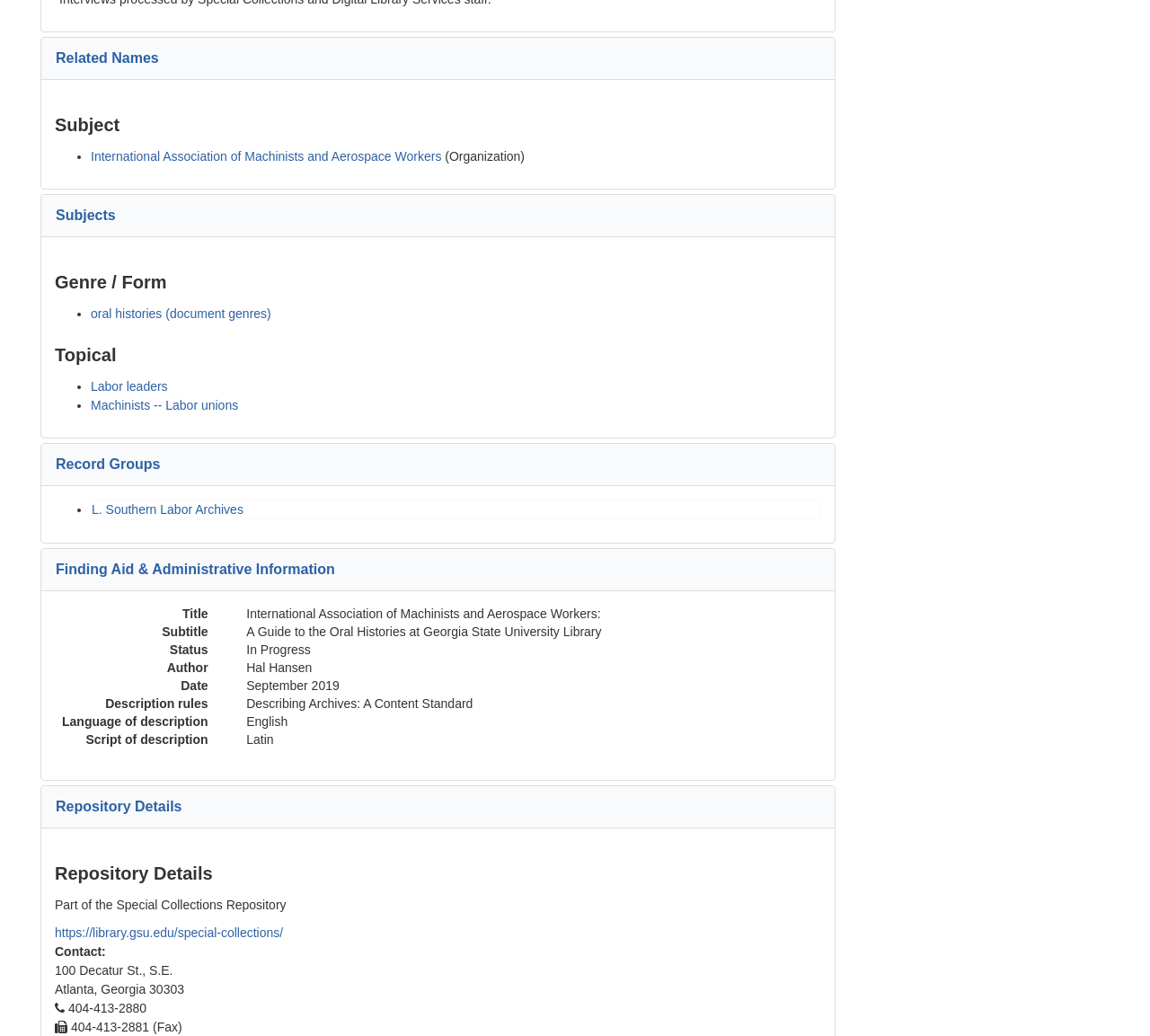Specify the bounding box coordinates of the region I need to click to perform the following instruction: "Expand Related Names". The coordinates must be four float numbers in the range of 0 to 1, i.e., [left, top, right, bottom].

[0.048, 0.049, 0.138, 0.063]